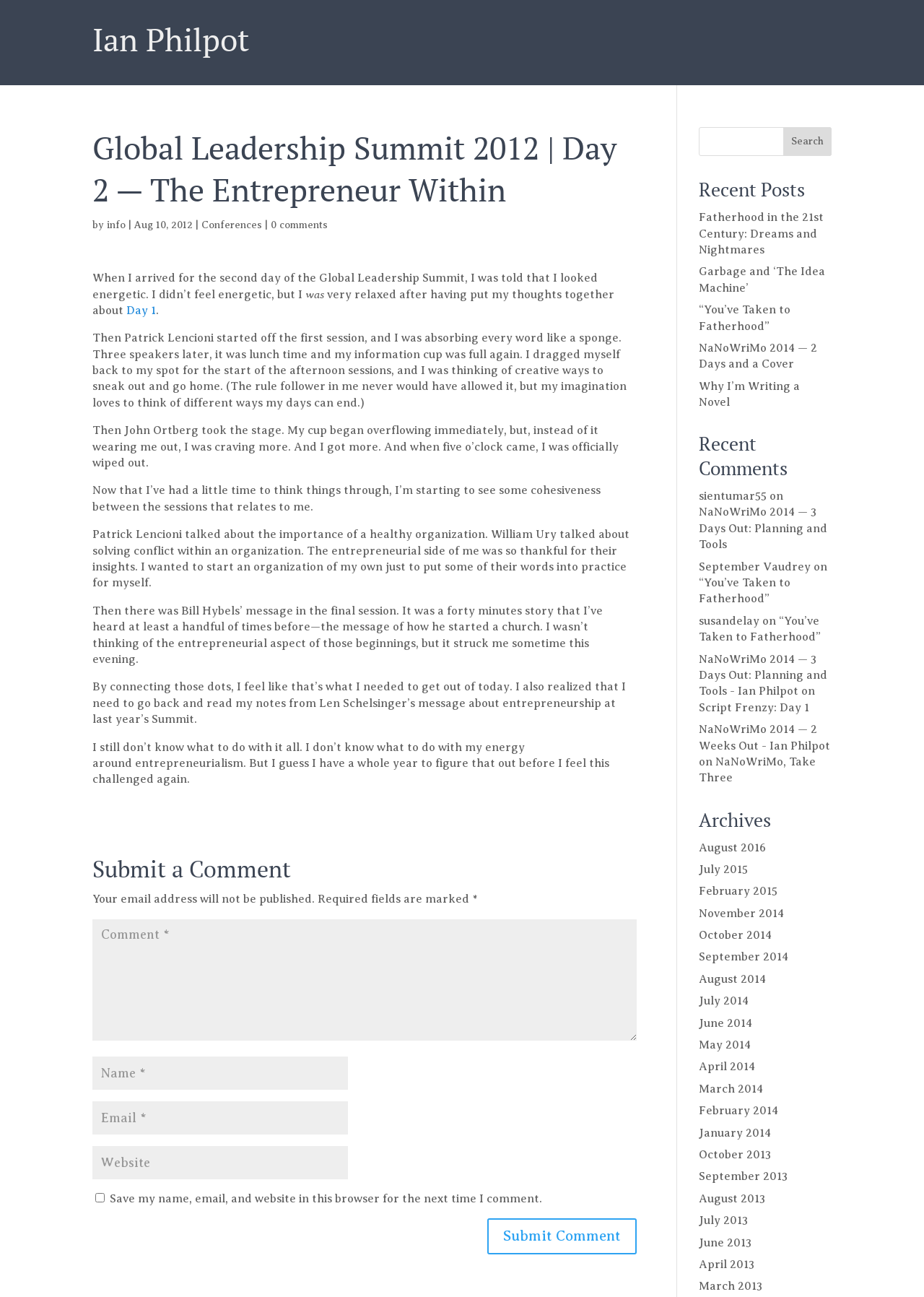Give a one-word or one-phrase response to the question:
What is the name of the church started by Bill Hybels?

Not mentioned